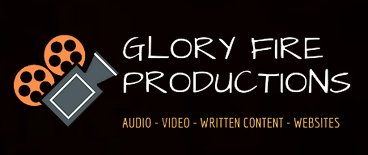What color are the film reels and clapperboard?
Give a detailed response to the question by analyzing the screenshot.

The graphic elements suggestive of film and media, which are the film reels and clapperboard, are orange in color, as mentioned in the caption.